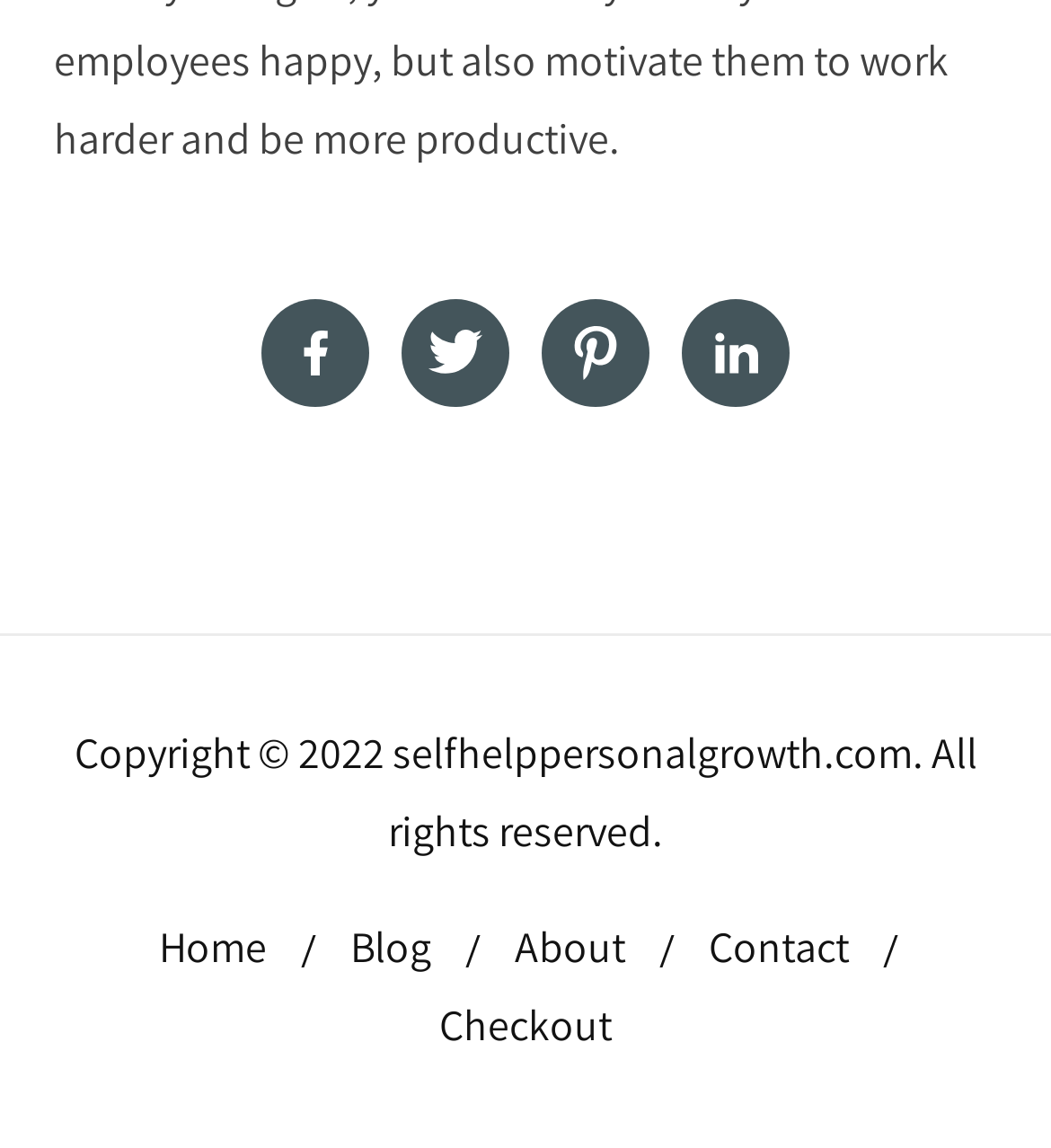Given the element description Checkout, identify the bounding box coordinates for the UI element on the webpage screenshot. The format should be (top-left x, top-left y, bottom-right x, bottom-right y), with values between 0 and 1.

[0.418, 0.862, 0.582, 0.929]